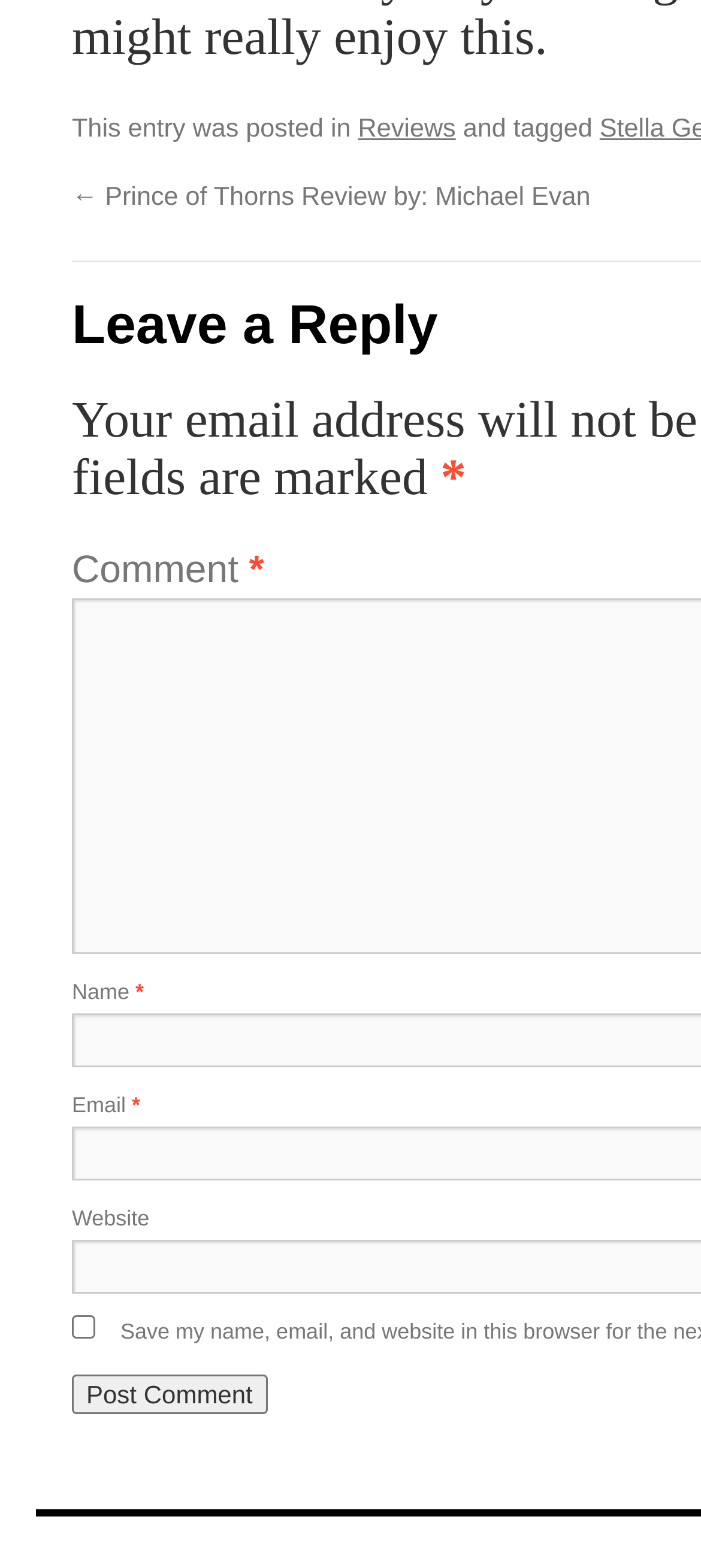How many fields are required to post a comment?
Could you give a comprehensive explanation in response to this question?

To post a comment, four fields are required: Name, Email, Website, and the comment itself. These fields can be identified by the corresponding static text elements.